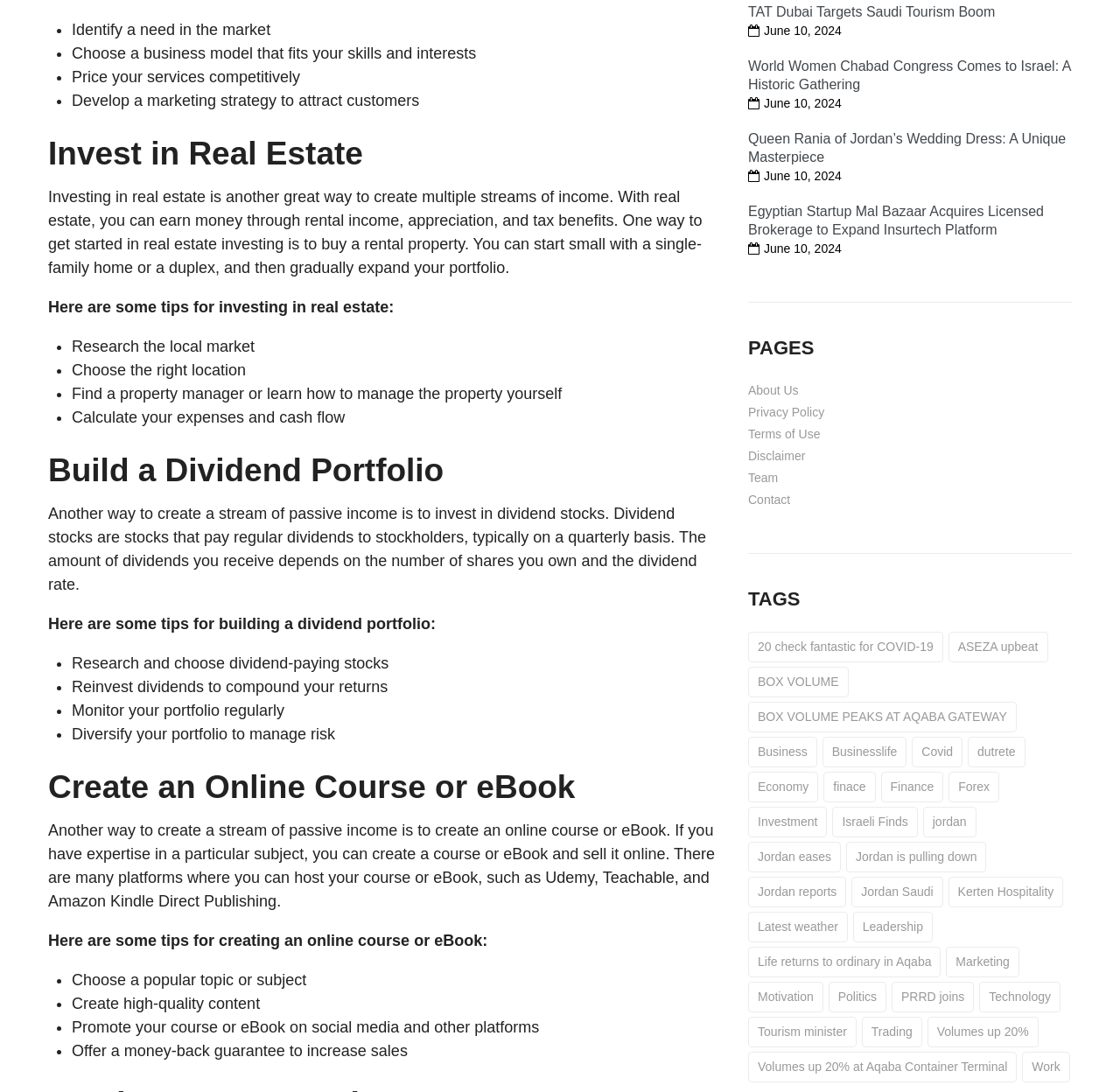By analyzing the image, answer the following question with a detailed response: What should you do to increase sales of your online course or eBook?

The webpage suggests that offering a money-back guarantee can increase sales of your online course or eBook, as it provides a sense of security and confidence to potential customers.